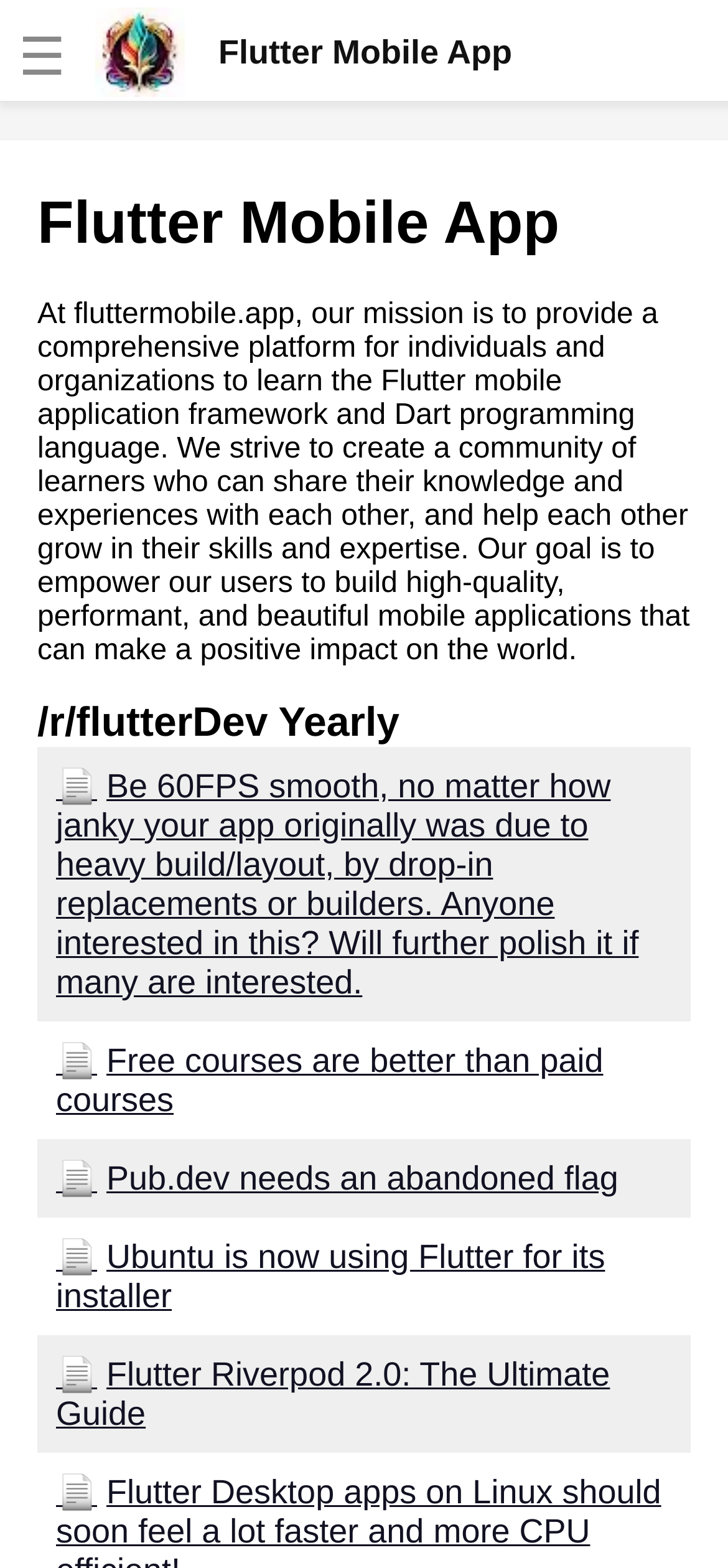Answer in one word or a short phrase: 
What is the topic of the discussion in the link 'Flutter Riverpod 2.0: The Ultimate Guide'?

Flutter Riverpod 2.0